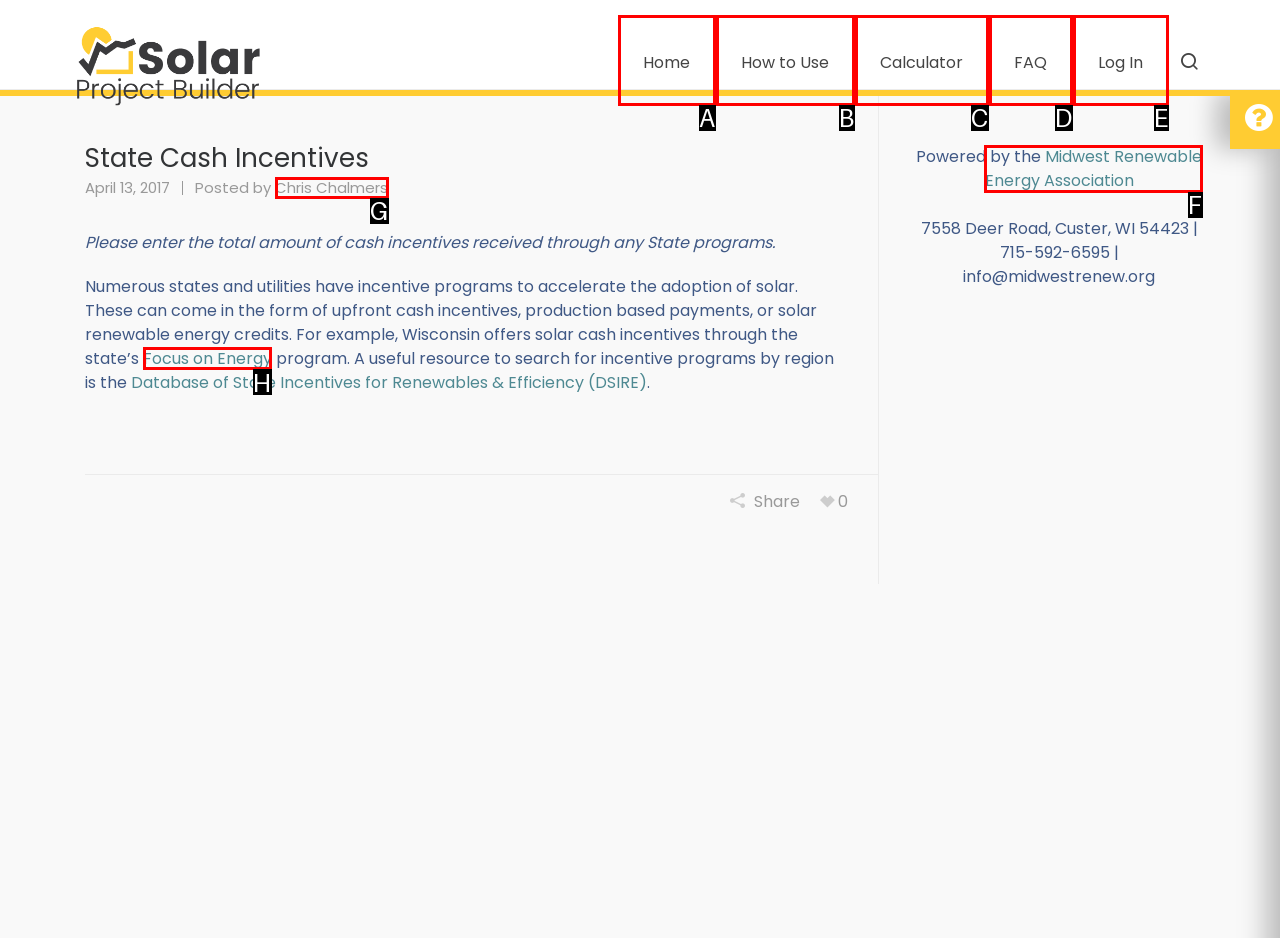Choose the letter of the element that should be clicked to complete the task: Visit Focus on Energy
Answer with the letter from the possible choices.

H